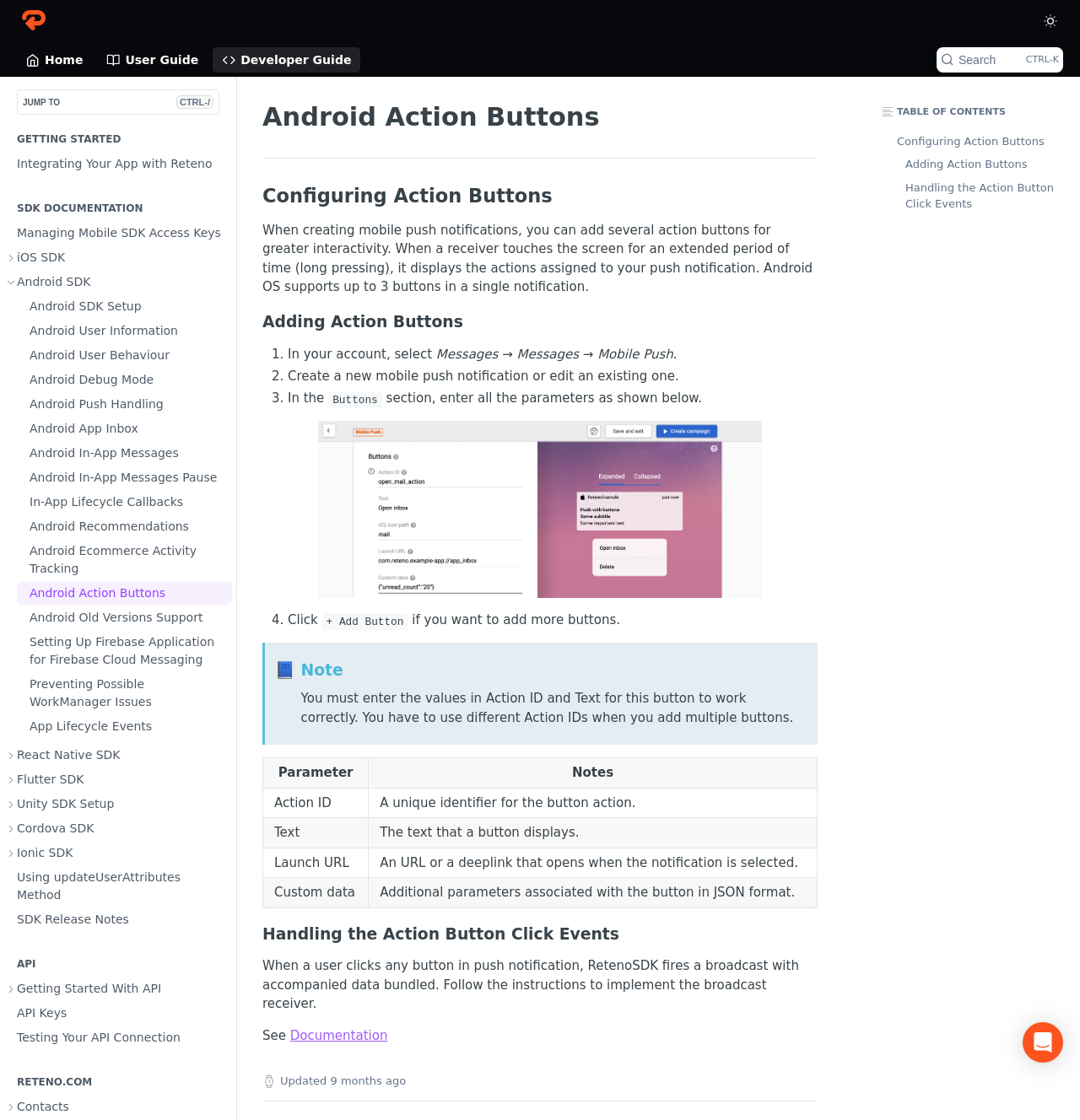Find the bounding box coordinates of the element's region that should be clicked in order to follow the given instruction: "Jump to Content". The coordinates should consist of four float numbers between 0 and 1, i.e., [left, top, right, bottom].

[0.008, 0.008, 0.118, 0.03]